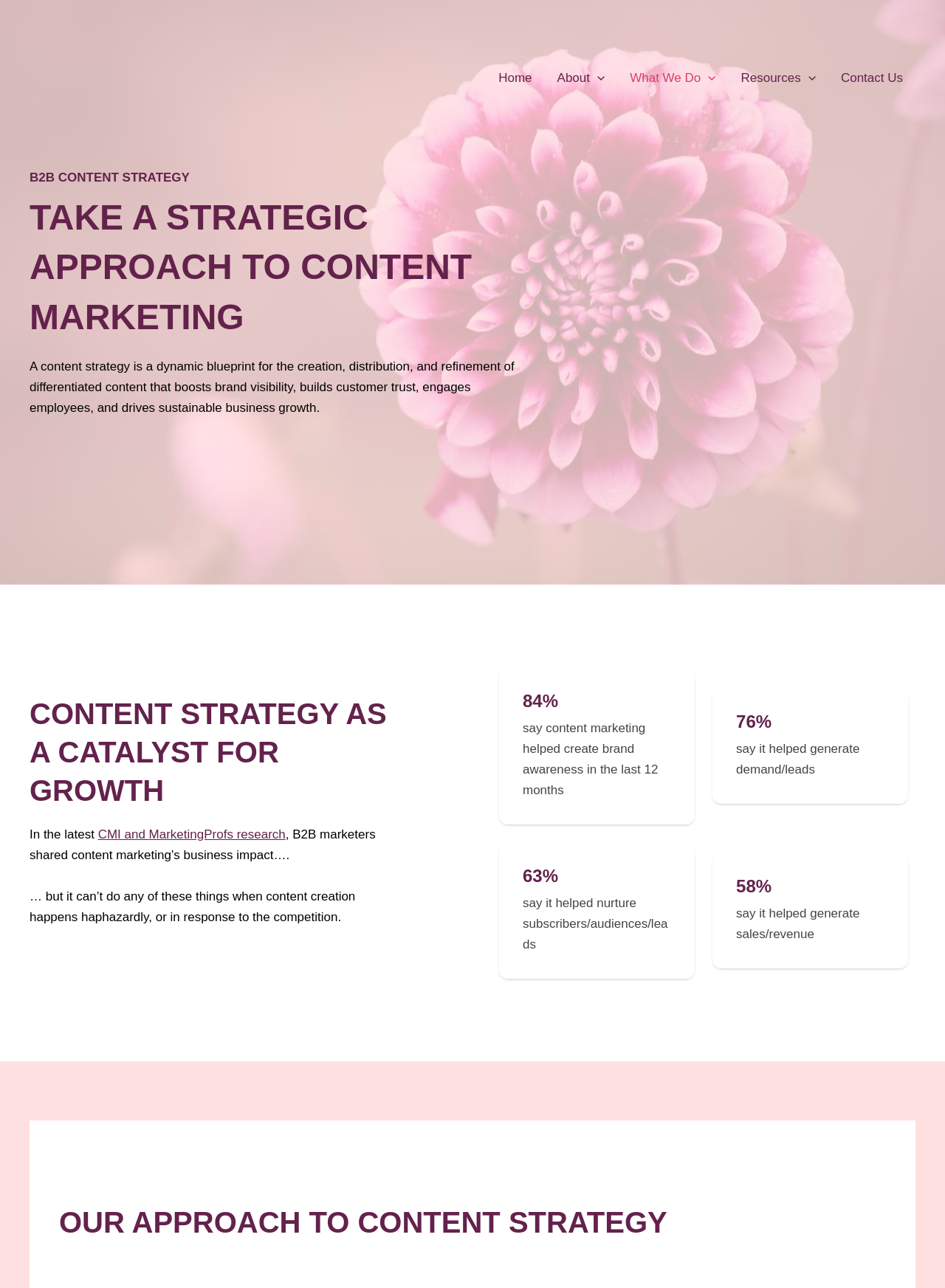Identify the text that serves as the heading for the webpage and generate it.

TAKE A STRATEGIC APPROACH TO CONTENT MARKETING